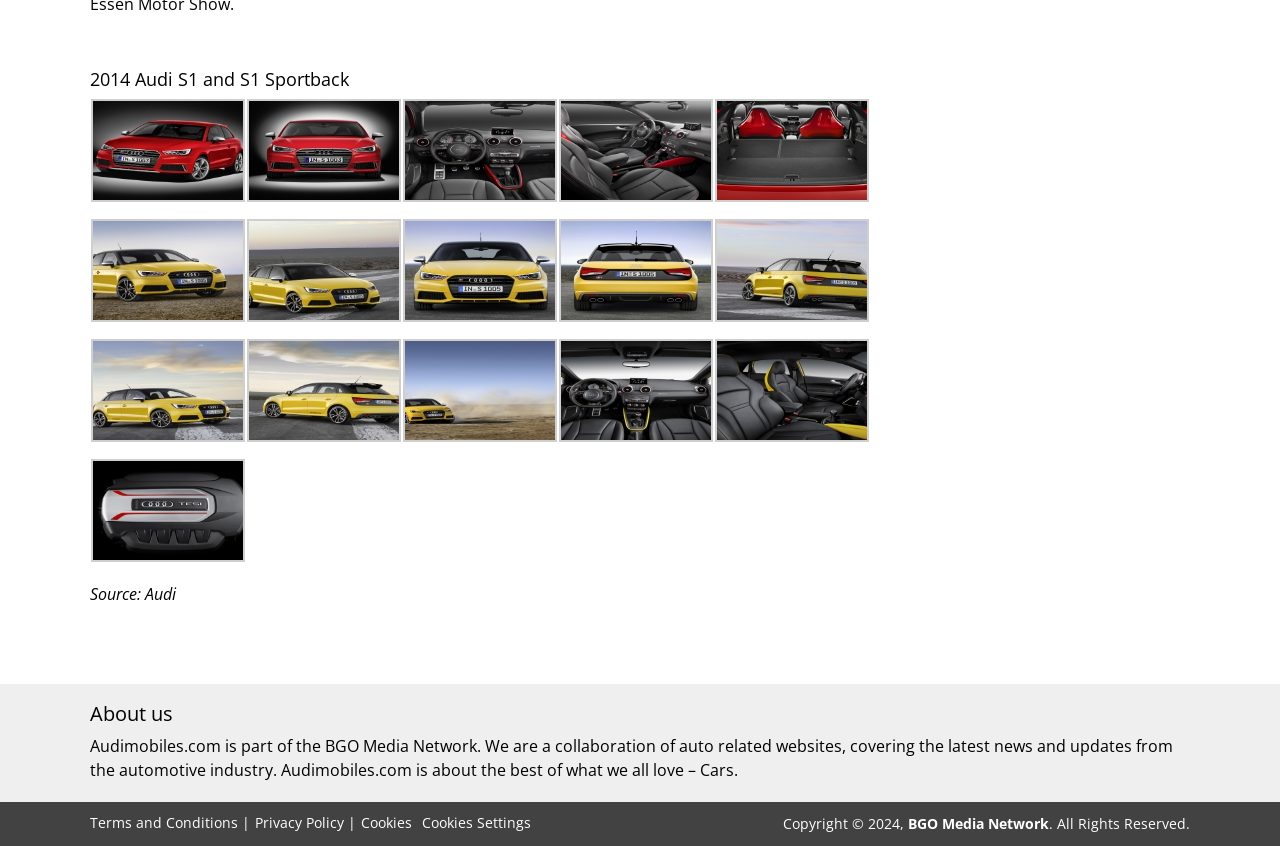What is the source of the information on the webpage?
From the image, provide a succinct answer in one word or a short phrase.

Audi